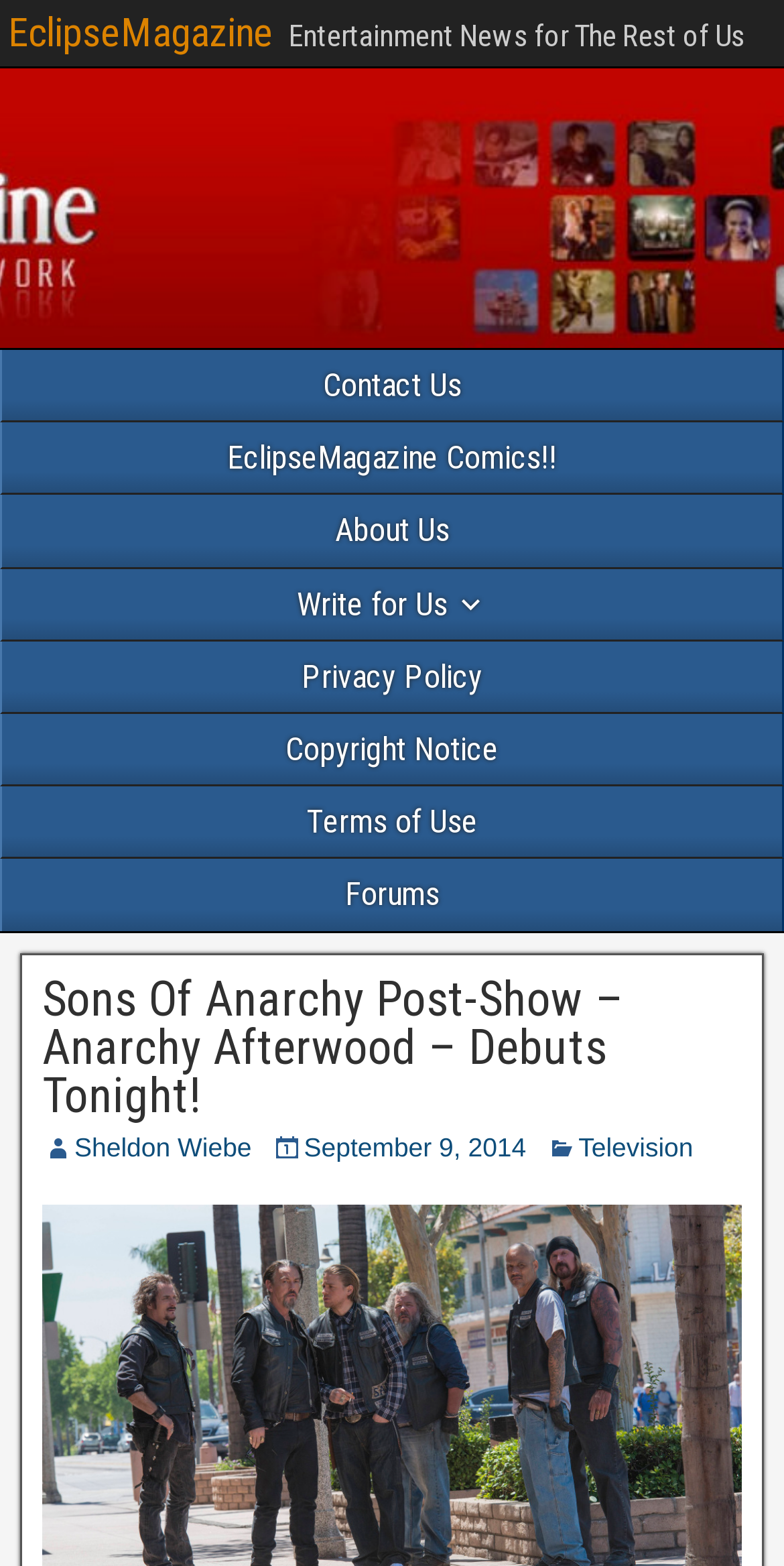Please determine the bounding box coordinates of the clickable area required to carry out the following instruction: "View Kunstveiling homepage". The coordinates must be four float numbers between 0 and 1, represented as [left, top, right, bottom].

None